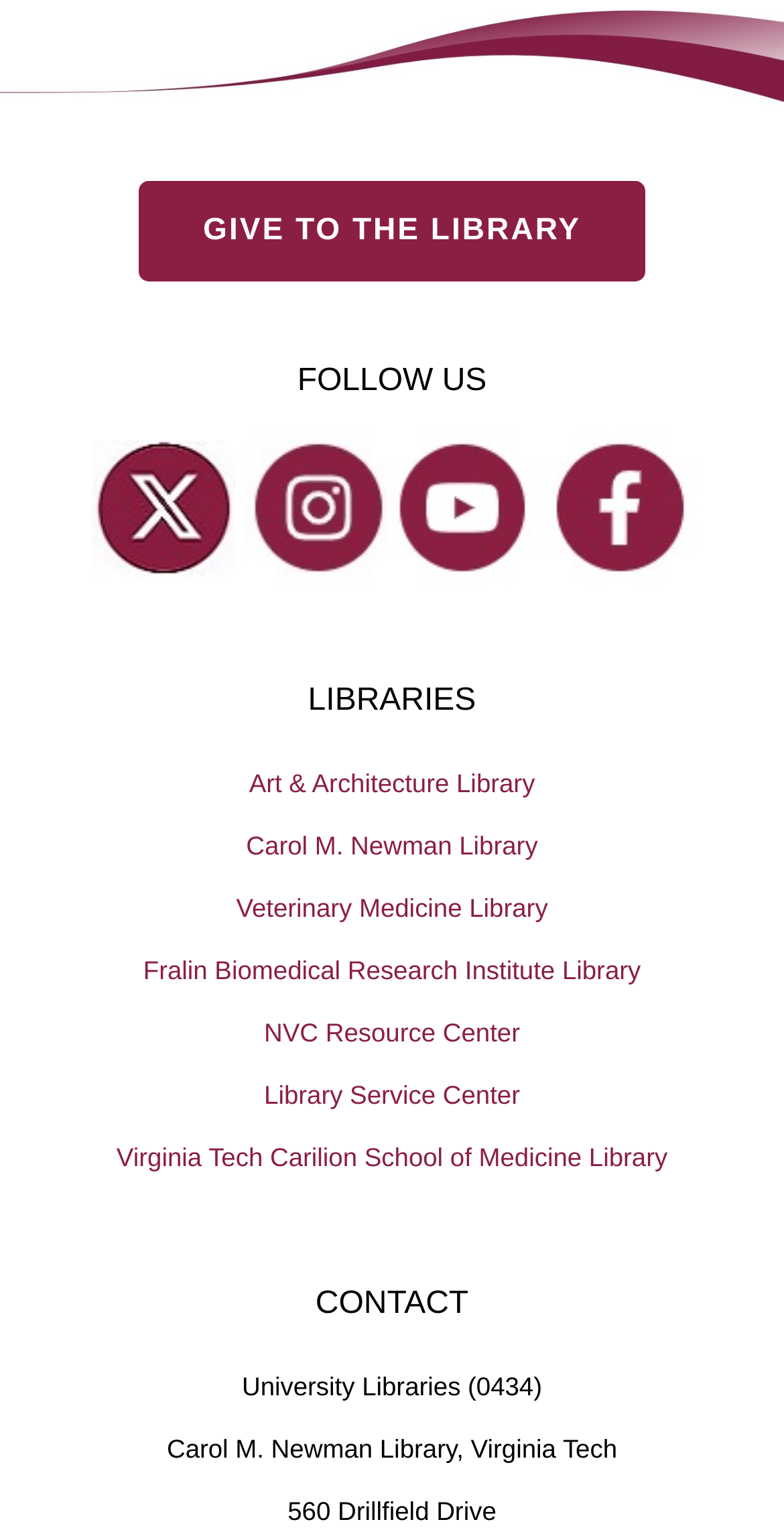What is the purpose of the button?
Using the screenshot, give a one-word or short phrase answer.

GIVE TO THE LIBRARY